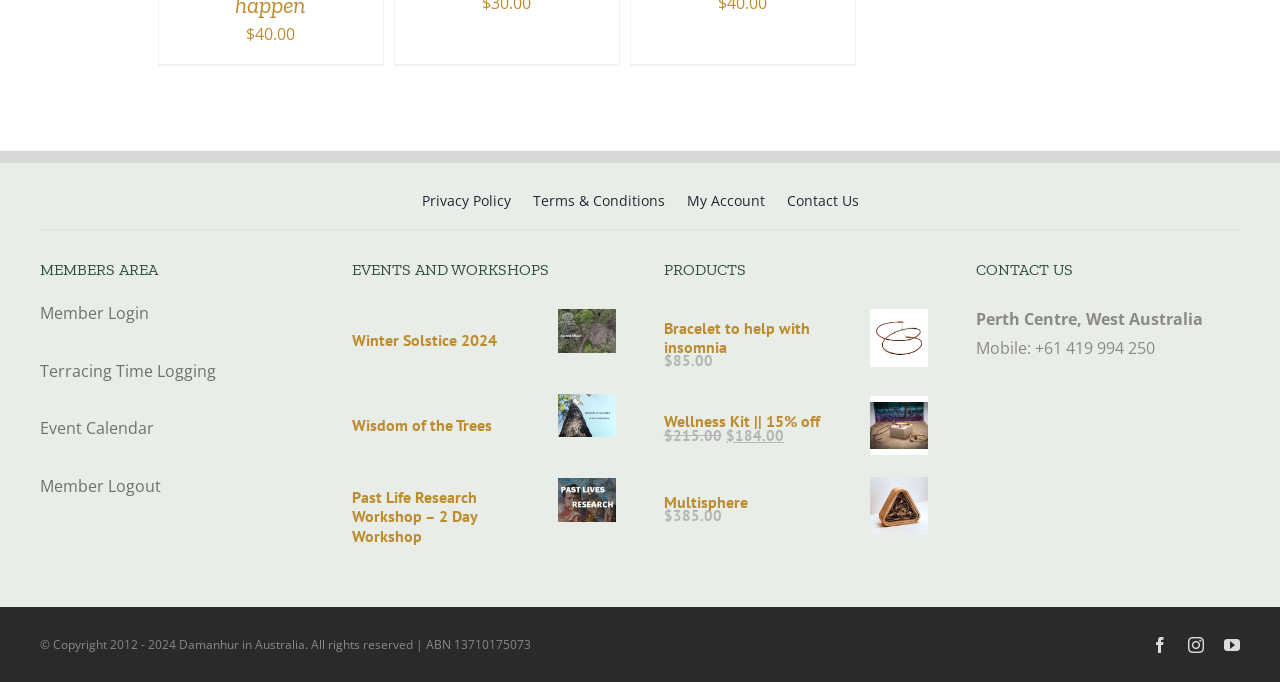Determine the bounding box coordinates of the element's region needed to click to follow the instruction: "Contact us through mobile". Provide these coordinates as four float numbers between 0 and 1, formatted as [left, top, right, bottom].

[0.762, 0.494, 0.902, 0.526]